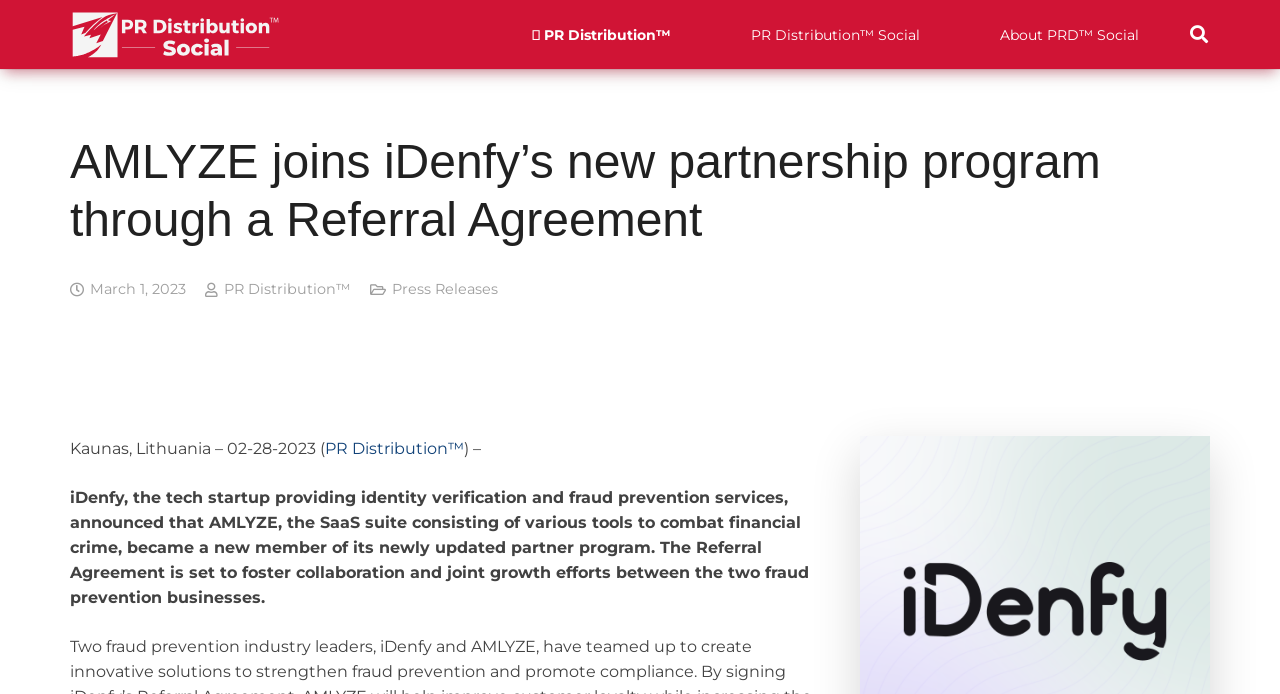Determine the bounding box for the UI element as described: "PR Distribution™". The coordinates should be represented as four float numbers between 0 and 1, formatted as [left, top, right, bottom].

[0.254, 0.633, 0.362, 0.66]